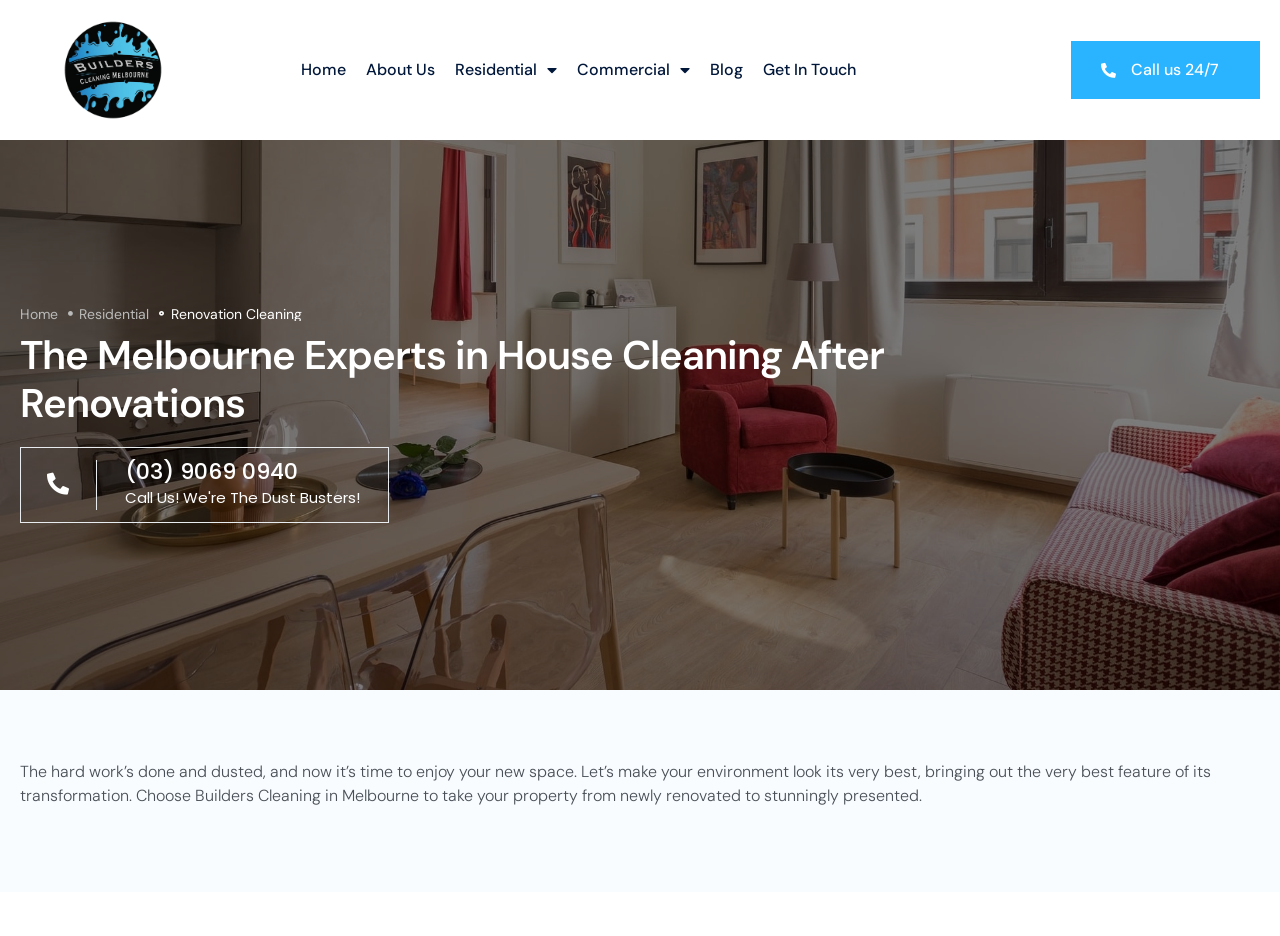What is the goal of the post-construction cleaning?
Based on the image, respond with a single word or phrase.

To achieve a sparkling finish